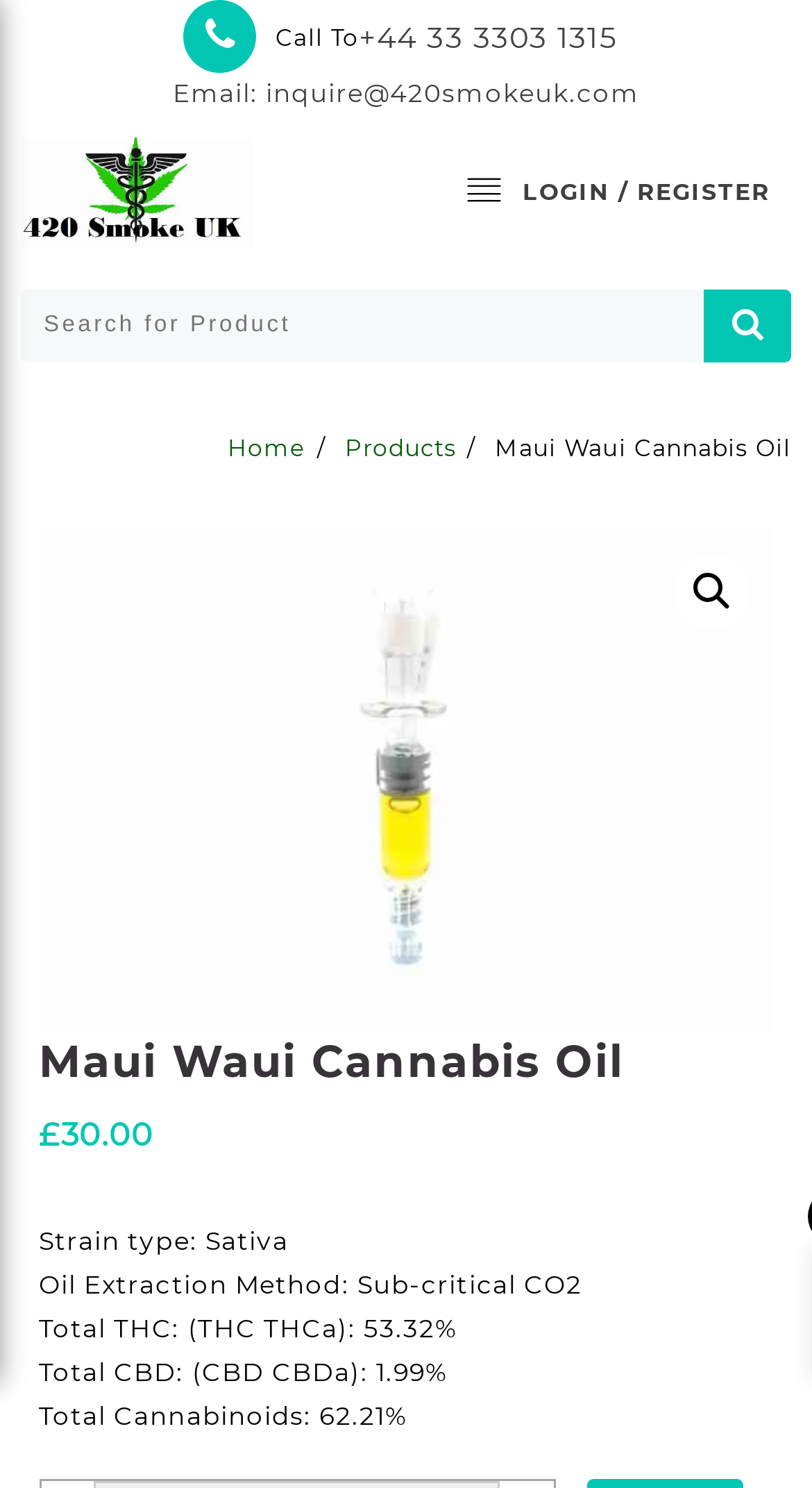Based on the element description: "17", identify the UI element and provide its bounding box coordinates. Use four float numbers between 0 and 1, [left, top, right, bottom].

None